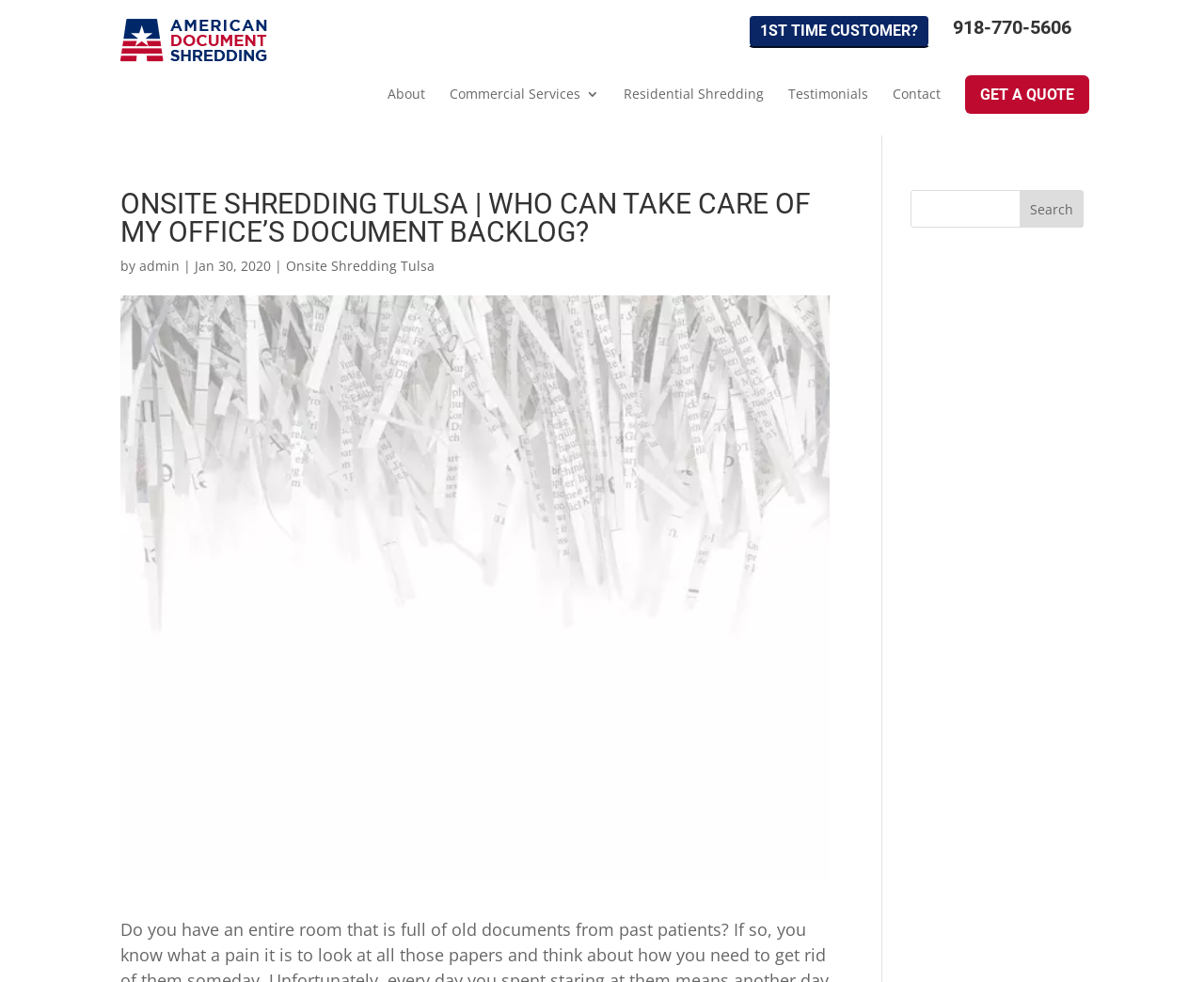Given the following UI element description: "Privacy & Cookie Policy", find the bounding box coordinates in the webpage screenshot.

None